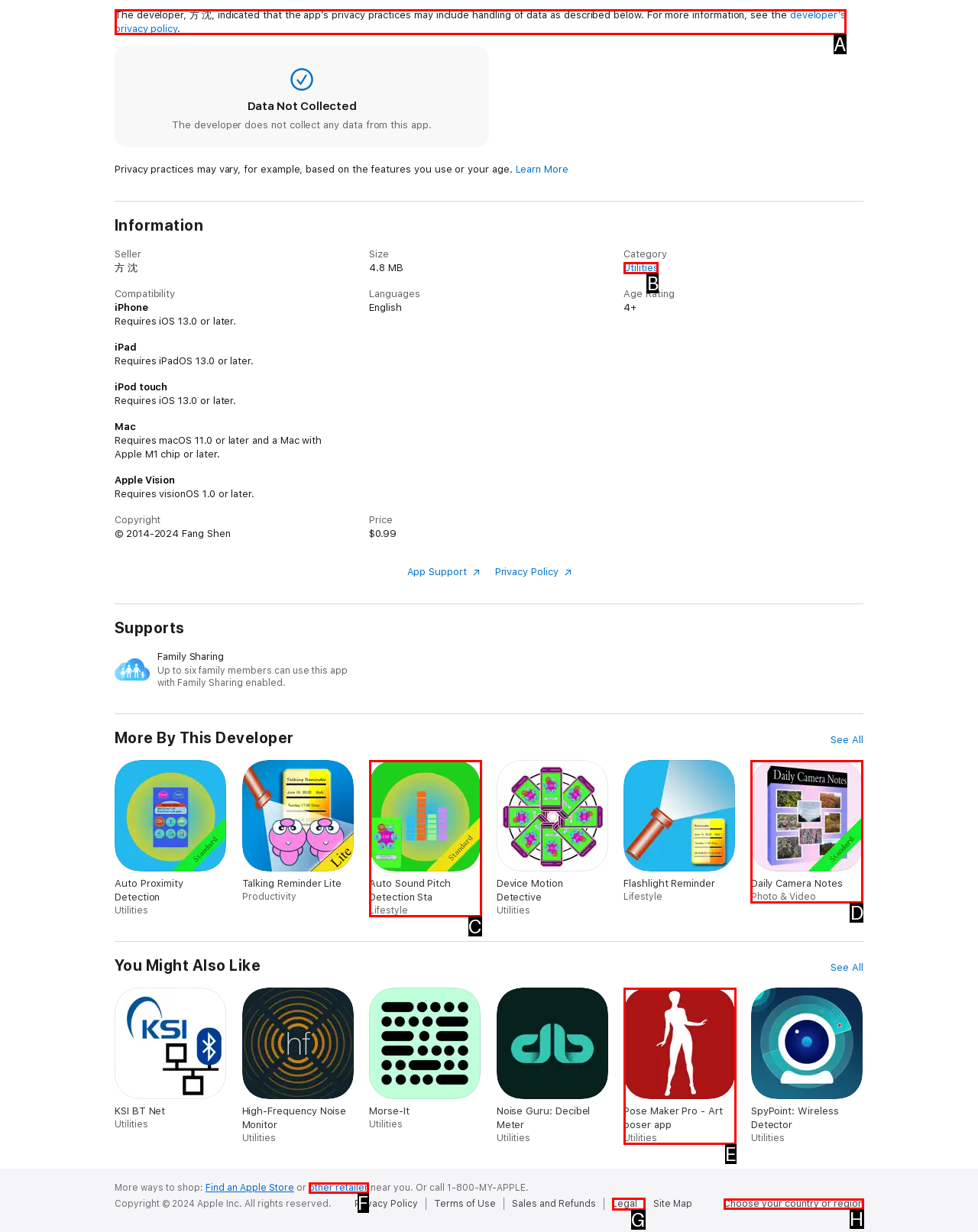Tell me the letter of the HTML element that best matches the description: Center for Basque Studies Bookstore from the provided options.

None